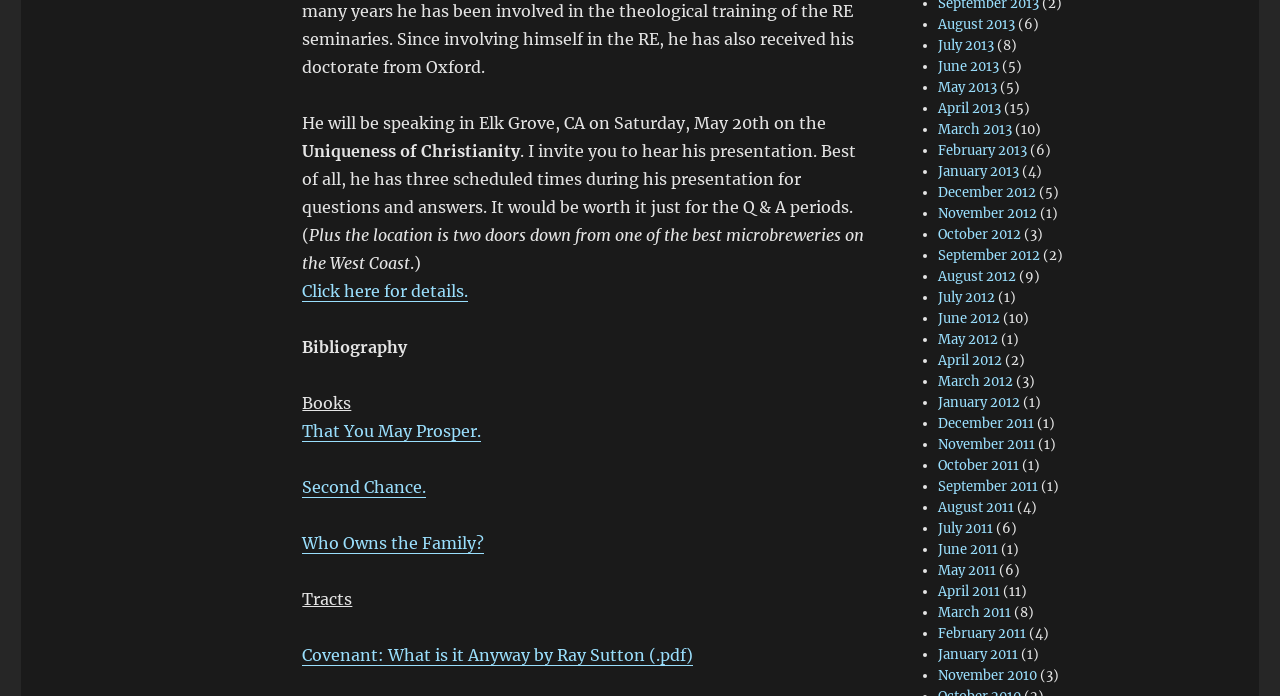Determine the bounding box coordinates of the section I need to click to execute the following instruction: "Read the book 'That You May Prosper.'". Provide the coordinates as four float numbers between 0 and 1, i.e., [left, top, right, bottom].

[0.236, 0.605, 0.376, 0.634]